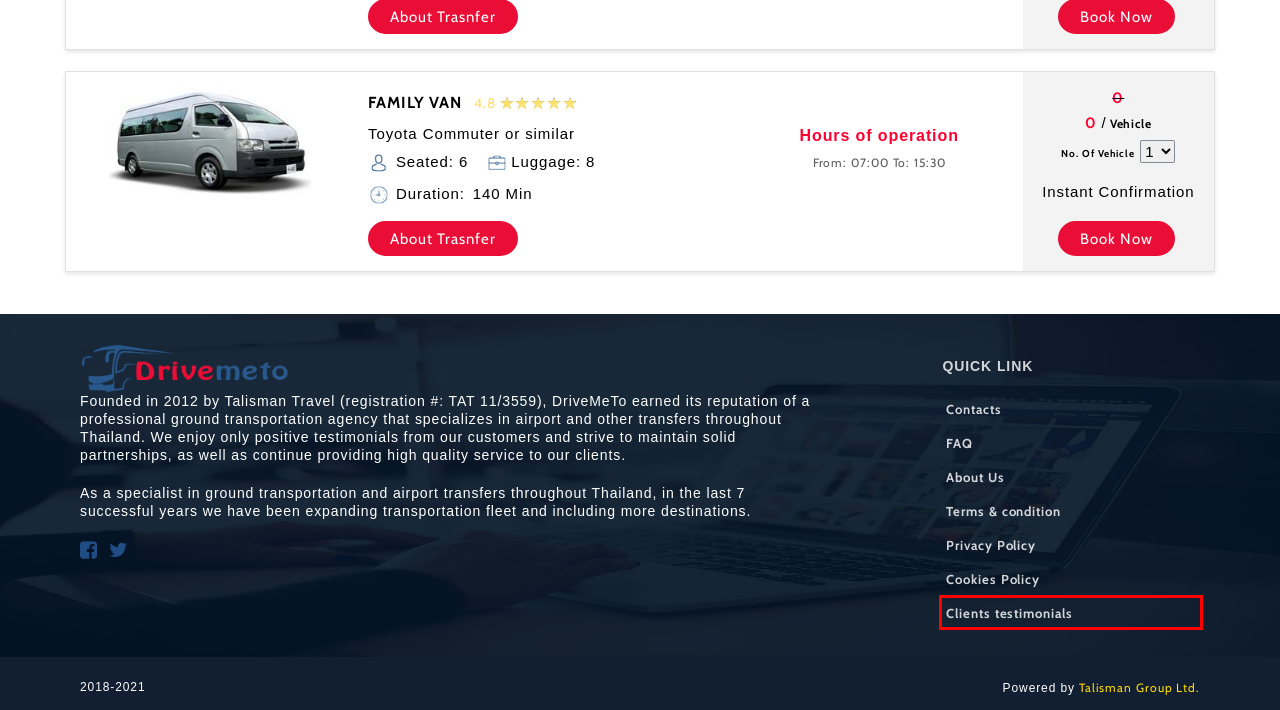With the provided screenshot showing a webpage and a red bounding box, determine which webpage description best fits the new page that appears after clicking the element inside the red box. Here are the options:
A. Frequently Asked Questions - DriveMeTo
B. About Us - DriveMeTo
C. Bangkok Airport Taxi | Thailand Transfer Service | Thailand Local Travel Company
D. Cookies :: DriveMeTo
E. Terms and Conditions - DriveMeTo
F. Contact Us - DriveMeTo
G. Privacy Policy - DriveMeTo
H. Testimonials - DriveMeTo

H